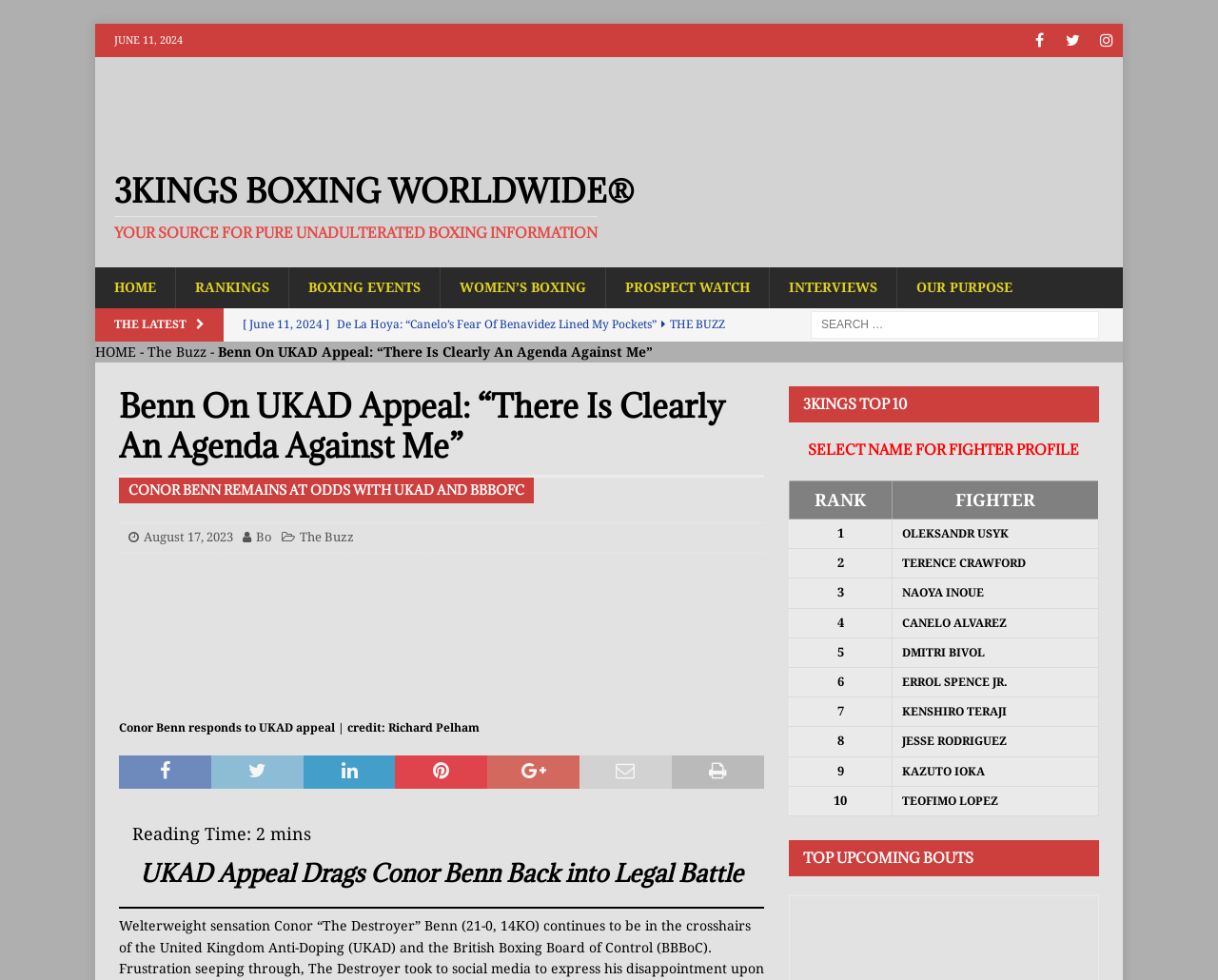Identify the bounding box of the UI component described as: "Home".

[0.078, 0.273, 0.144, 0.314]